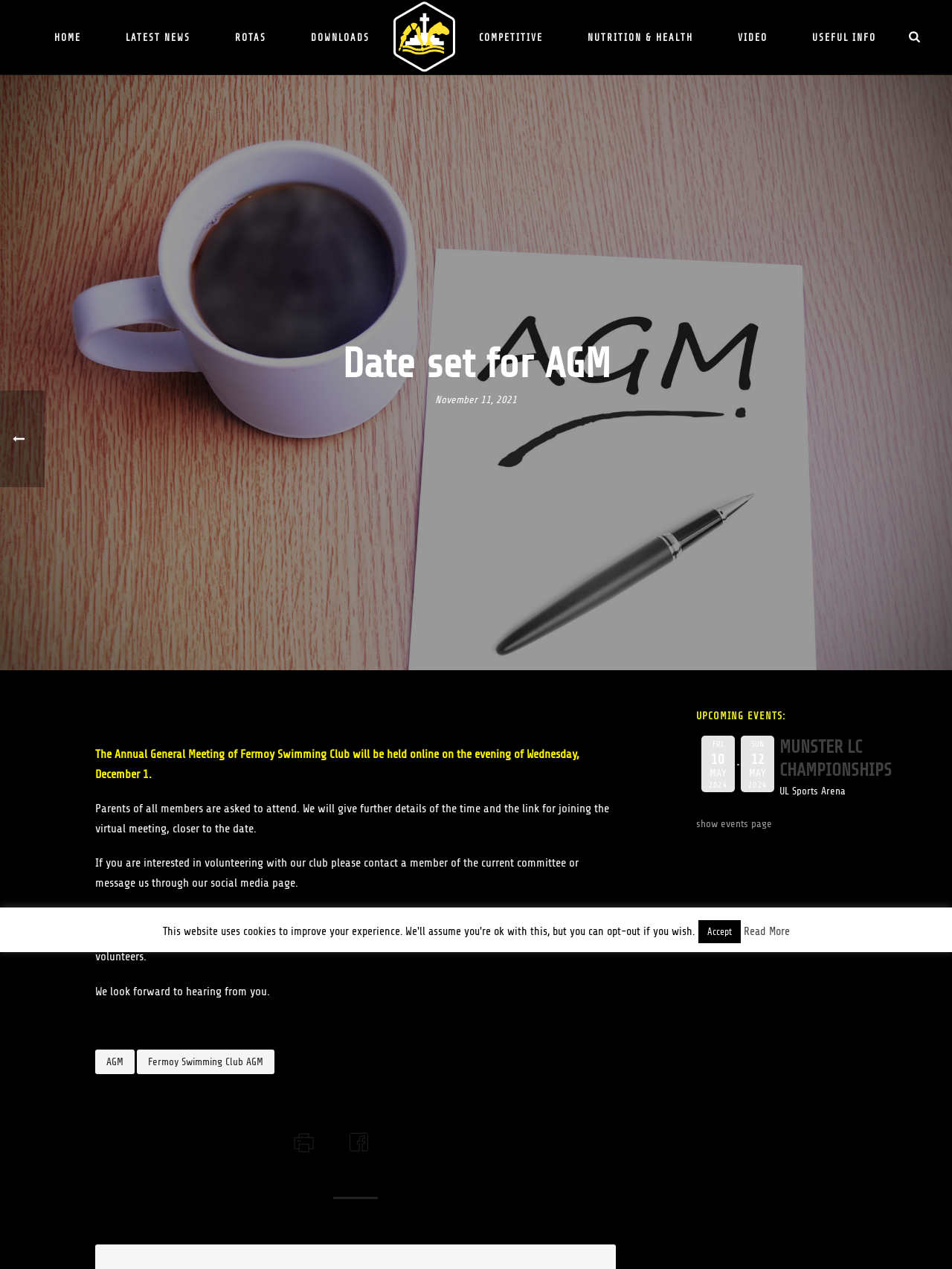Locate the bounding box coordinates of the segment that needs to be clicked to meet this instruction: "Go to home page".

[0.034, 0.023, 0.109, 0.037]